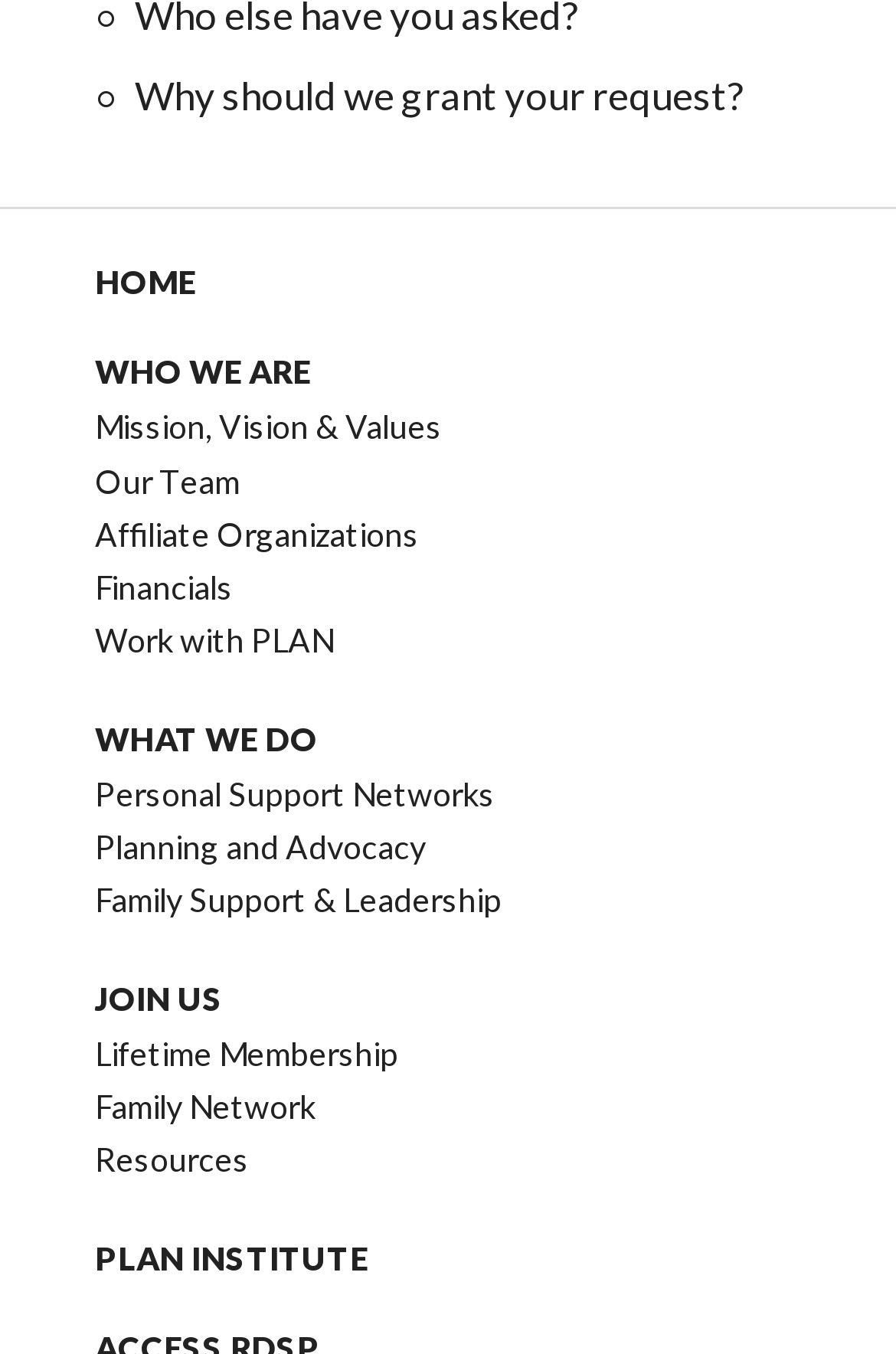Provide a brief response in the form of a single word or phrase:
How many main sections are there?

4